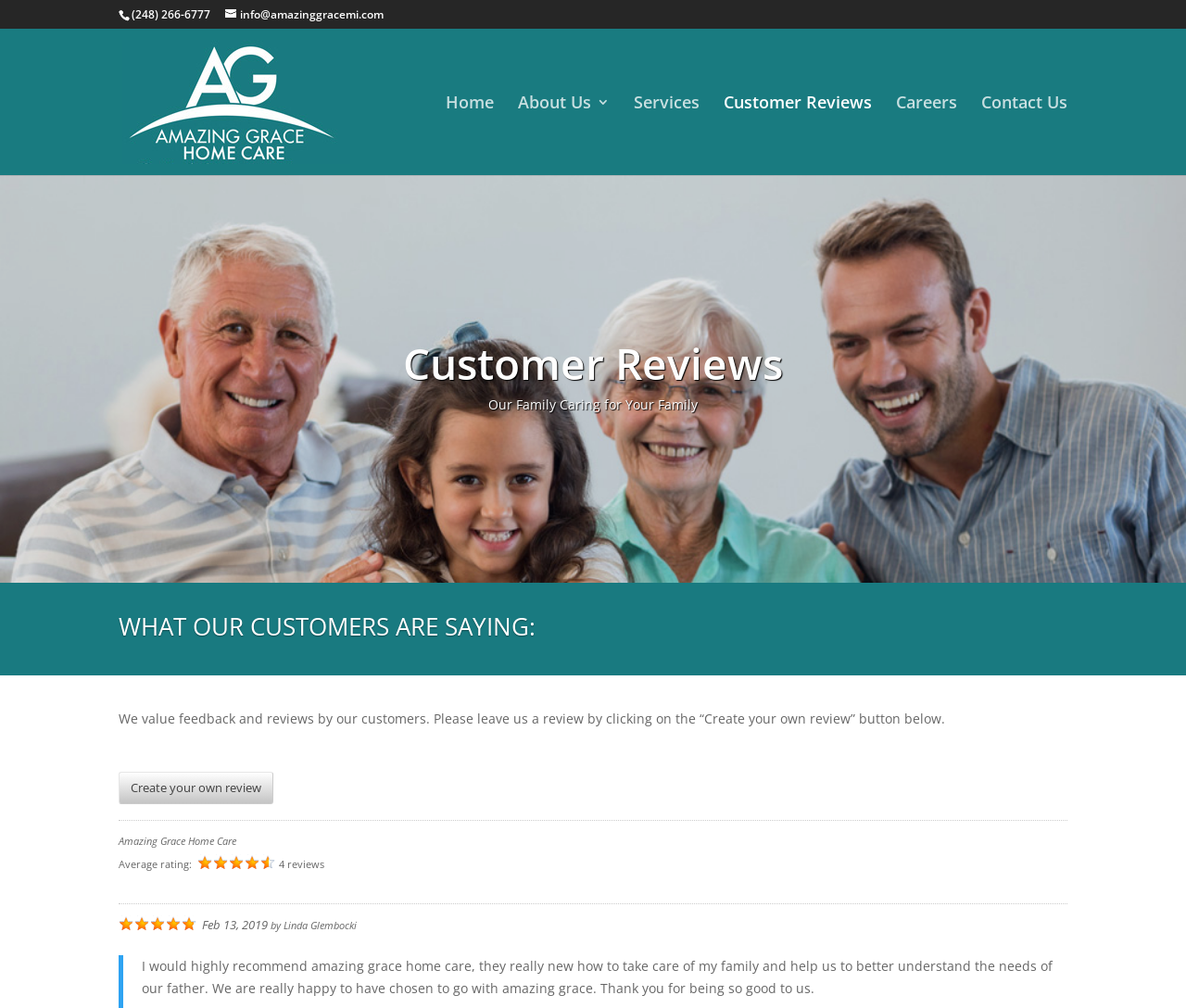What is the purpose of the 'Create your own review' button?
Using the image as a reference, give a one-word or short phrase answer.

To submit a review